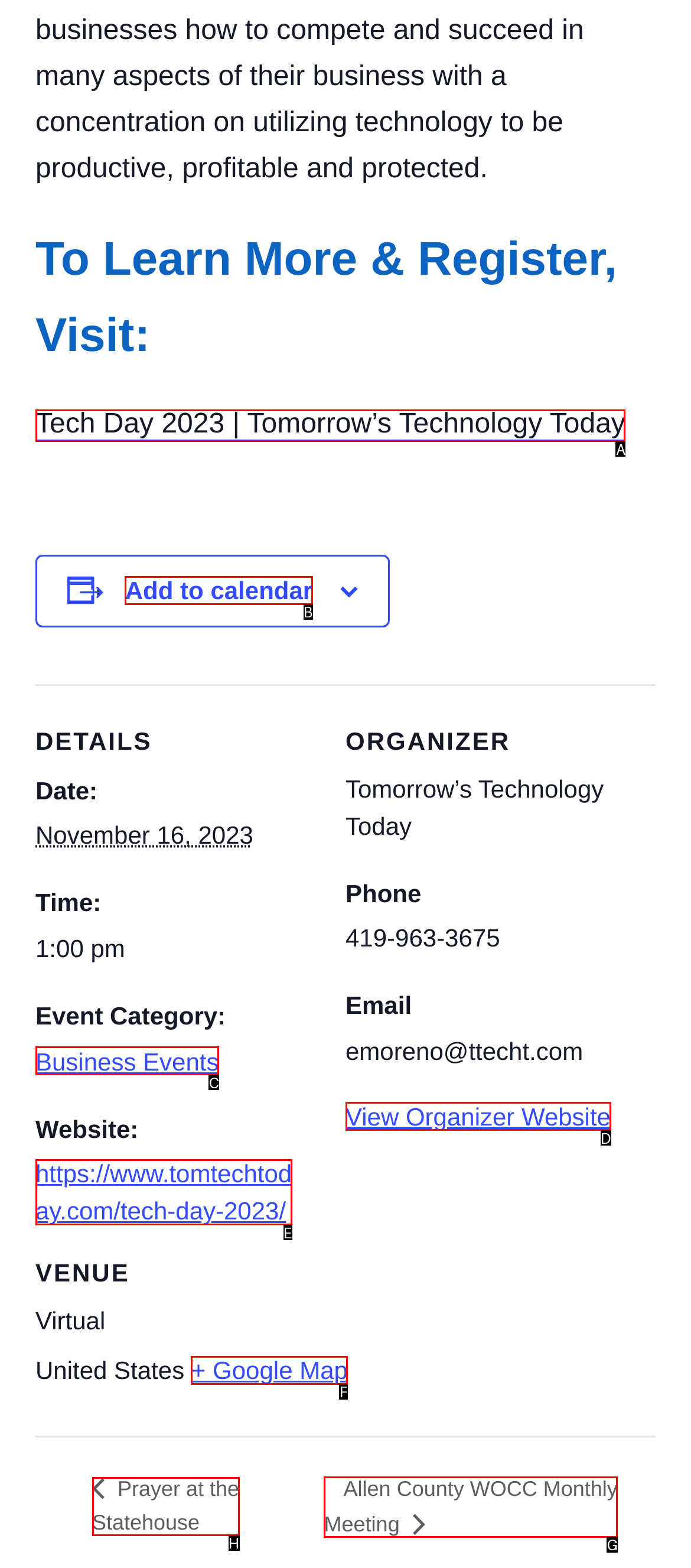Among the marked elements in the screenshot, which letter corresponds to the UI element needed for the task: View Organizer Website?

D